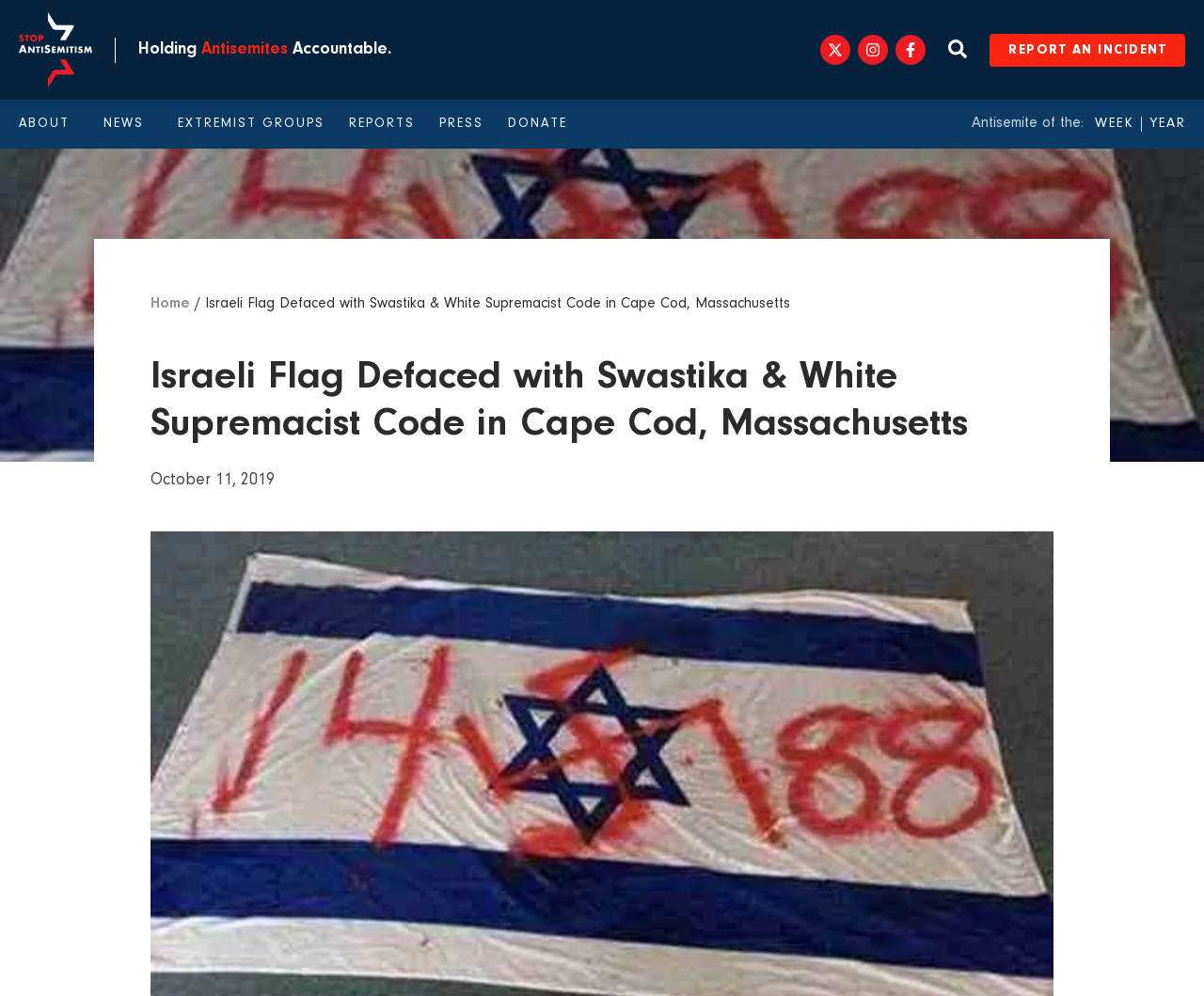Provide a thorough summary of the webpage.

The webpage appears to be a news article or report about an incident of vandalism, specifically an Israeli flag being defaced with a swastika and white supremacist numeric symbols at the Falmouth Jewish Congregation's Seifer Community Center in Cape Cod, Massachusetts.

At the top of the page, there is a navigation menu with links to "Home" and the current article's title, "Israeli Flag Defaced with Swastika & White Supremacist Code in Cape Cod, Massachusetts". Below this, there is a heading that reads "Holding Antisemites Accountable." 

To the right of this heading, there are three social media links, each accompanied by an image, for Instagram, Facebook, and another platform. Next to these links, there is a search bar with a button labeled "Search".

The main content of the page is divided into sections. The first section has a heading with the same title as the webpage, "Israeli Flag Defaced with Swastika & White Supremacist Code in Cape Cod, Massachusetts". Below this, there is a timestamp indicating that the article was published on October 11, 2019.

The article's content is not explicitly described in the accessibility tree, but it likely provides details about the incident, its context, and its implications.

At the top-right corner of the page, there are several links to other sections of the website, including "REPORT AN INCIDENT", "ABOUT", "NEWS", "EXTREMIST GROUPS", "REPORTS", "PRESS", and "DONATE". There is also a section that appears to highlight an "Antisemite of the Week" or "Year", with links to the corresponding pages.

Overall, the webpage seems to be a news report or article about a specific incident of vandalism, with links to related content and other sections of the website.